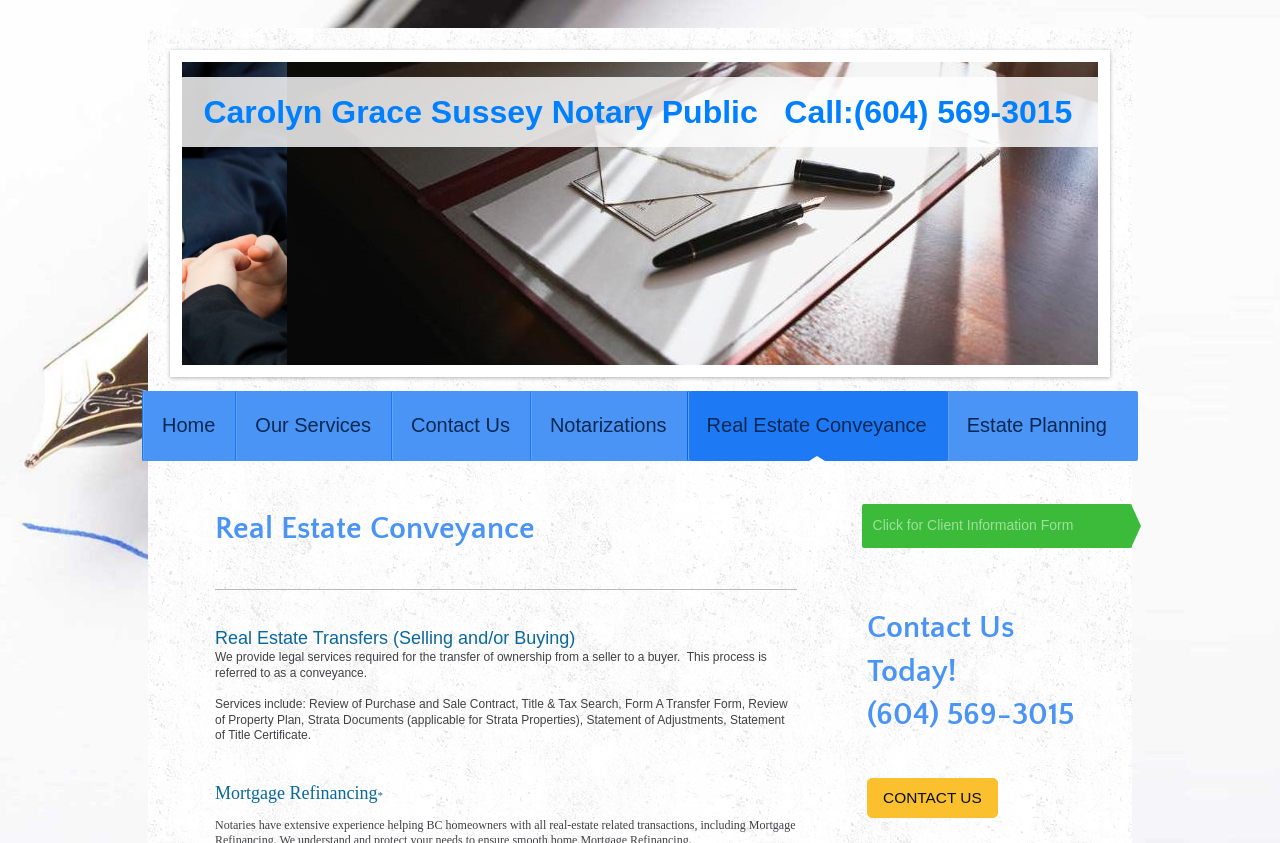Locate the UI element described as follows: "Notarizations". Return the bounding box coordinates as four float numbers between 0 and 1 in the order [left, top, right, bottom].

[0.414, 0.464, 0.536, 0.546]